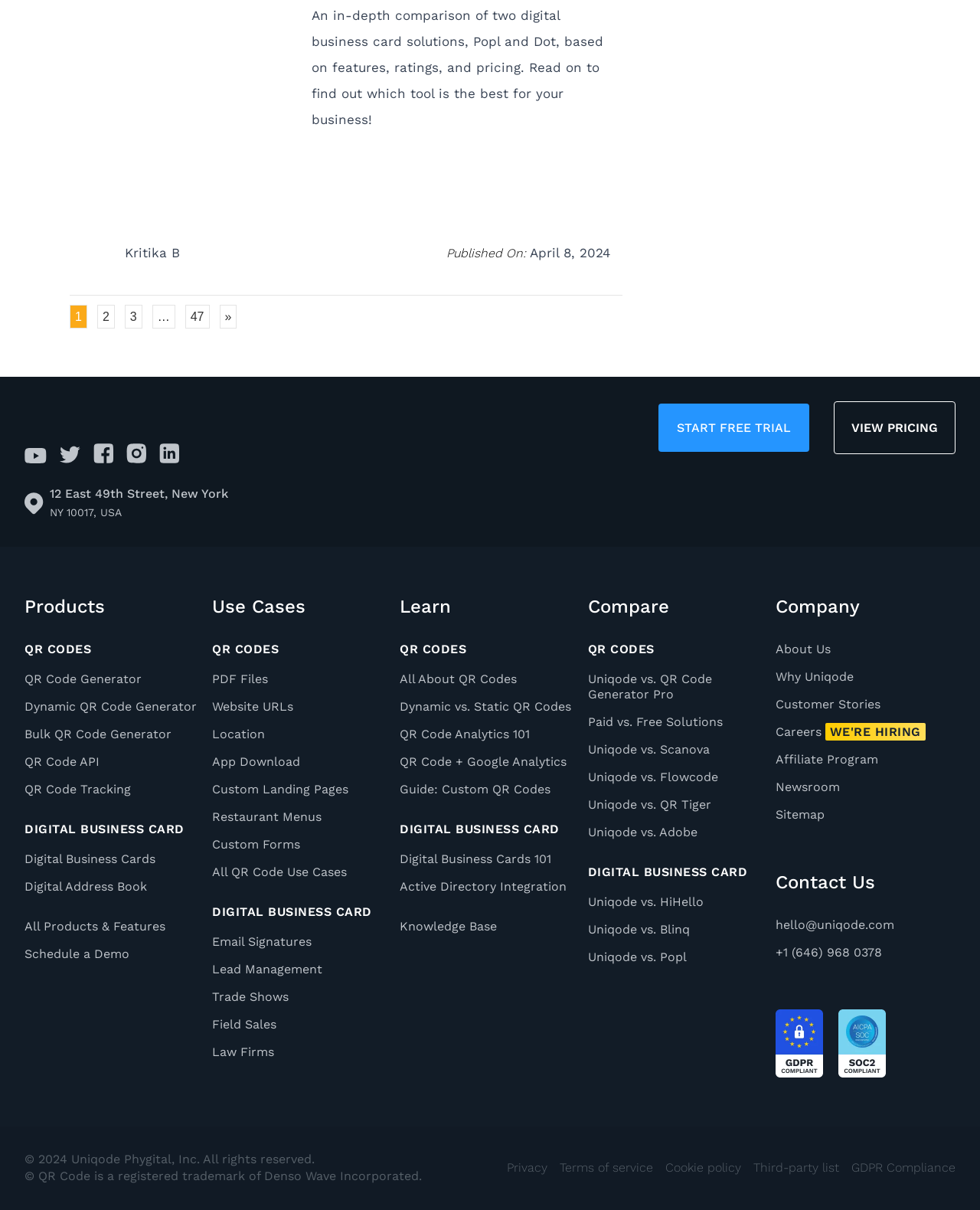Based on the element description, predict the bounding box coordinates (top-left x, top-left y, bottom-right x, bottom-right y) for the UI element in the screenshot: Knowledge Base

[0.408, 0.759, 0.592, 0.772]